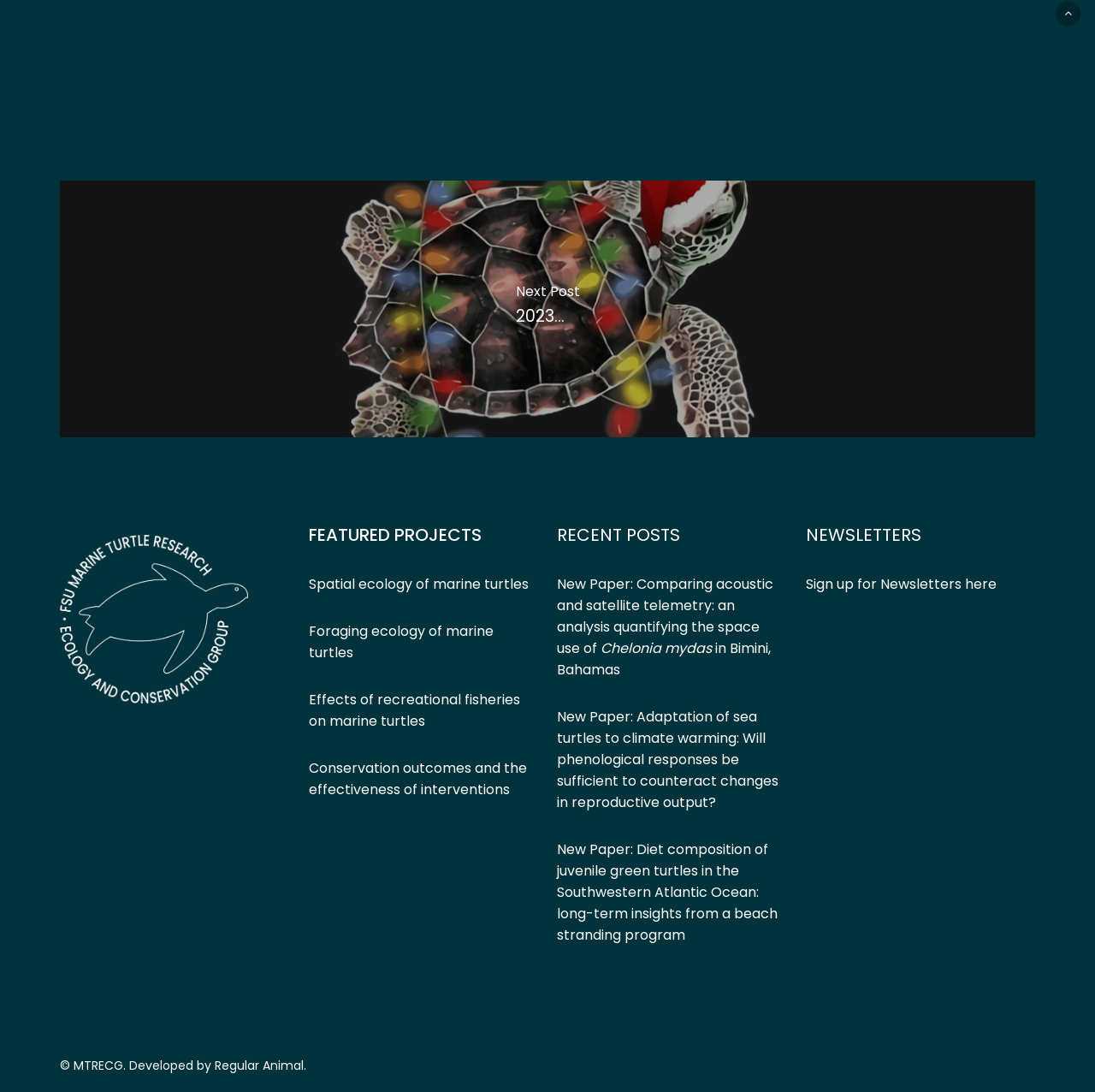Please determine the bounding box coordinates of the element's region to click for the following instruction: "Read the 'FEATURED PROJECTS' section".

[0.282, 0.478, 0.491, 0.502]